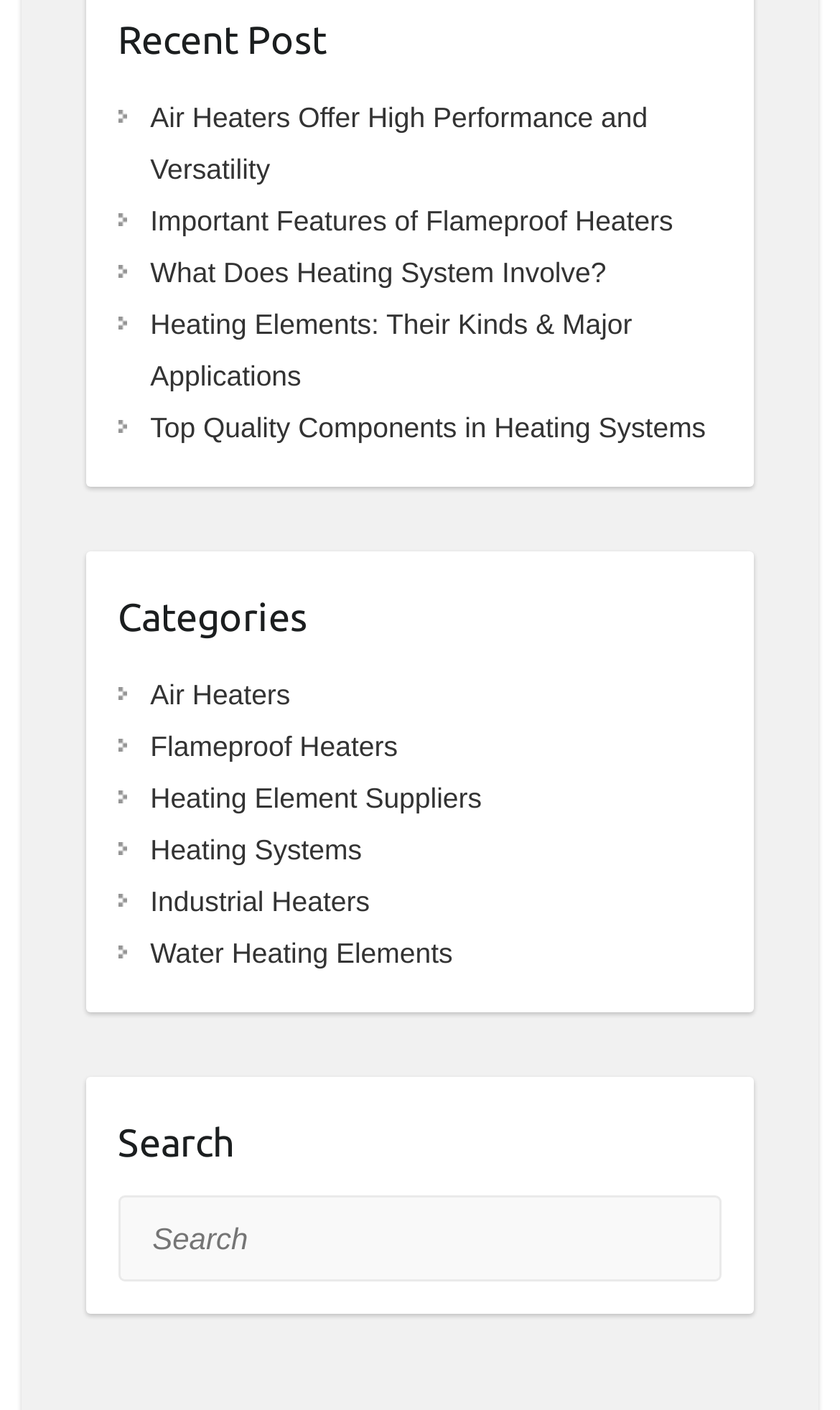Show me the bounding box coordinates of the clickable region to achieve the task as per the instruction: "view recent posts".

[0.14, 0.004, 0.86, 0.065]